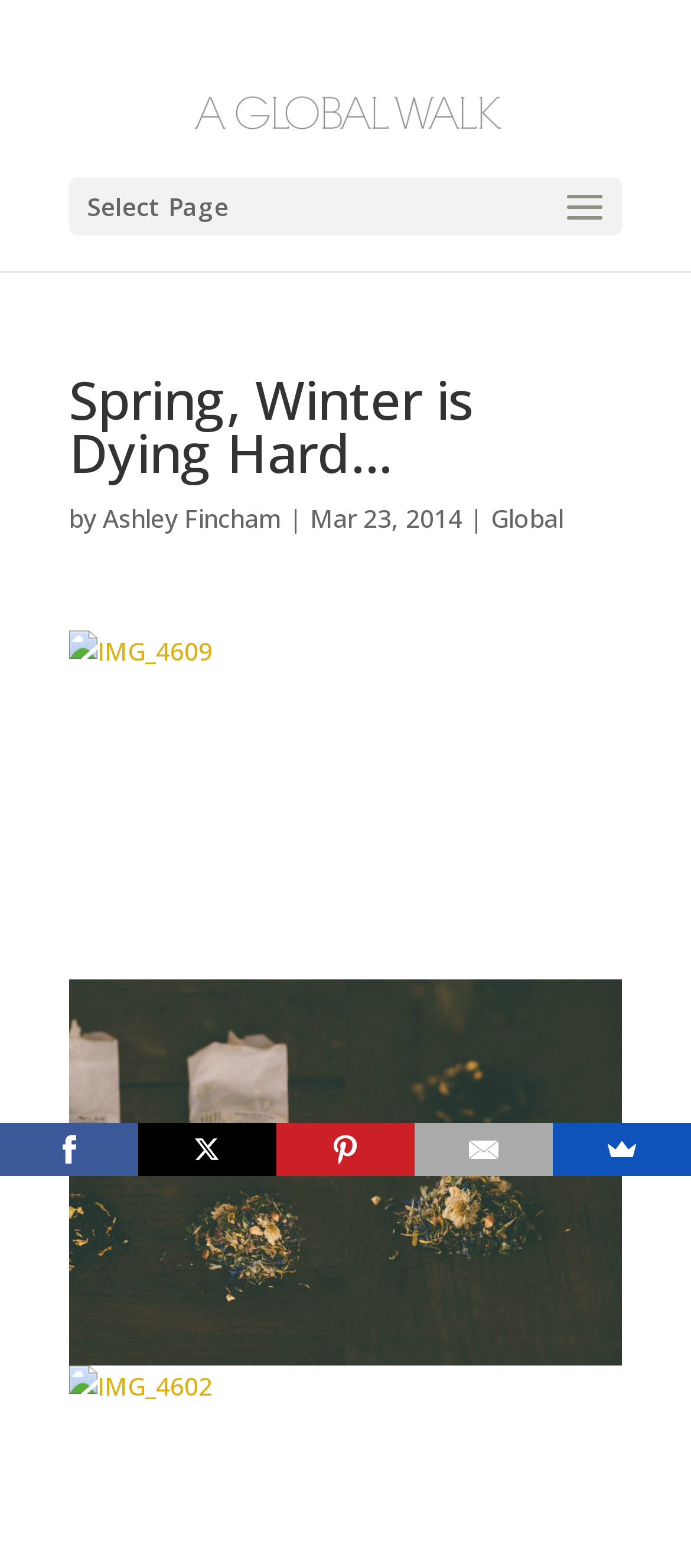Describe all significant elements and features of the webpage.

The webpage appears to be a blog post titled "Spring, Winter is Dying Hard…" by Ashley Fincham, dated March 23, 2014. At the top, there is a header section with a link to "A Global Walk" accompanied by an image with the same name. Below this, there is a dropdown menu labeled "Select Page".

The main content of the page is divided into two sections. The top section contains the title of the post, "Spring, Winter is Dying Hard…", followed by the author's name, "Ashley Fincham", and the date of the post. There is also a link to "Global" on the right side of this section.

The bottom section of the main content features two large images, "IMG_4609" and "pocketPicMonkey Collage", which take up most of the width of the page. These images are likely the main visual content of the blog post.

At the bottom of the page, there is a row of social media links, including Facebook, X, Pinterest, Email, and SumoMe, each accompanied by a small icon. These links are aligned horizontally and take up the full width of the page.